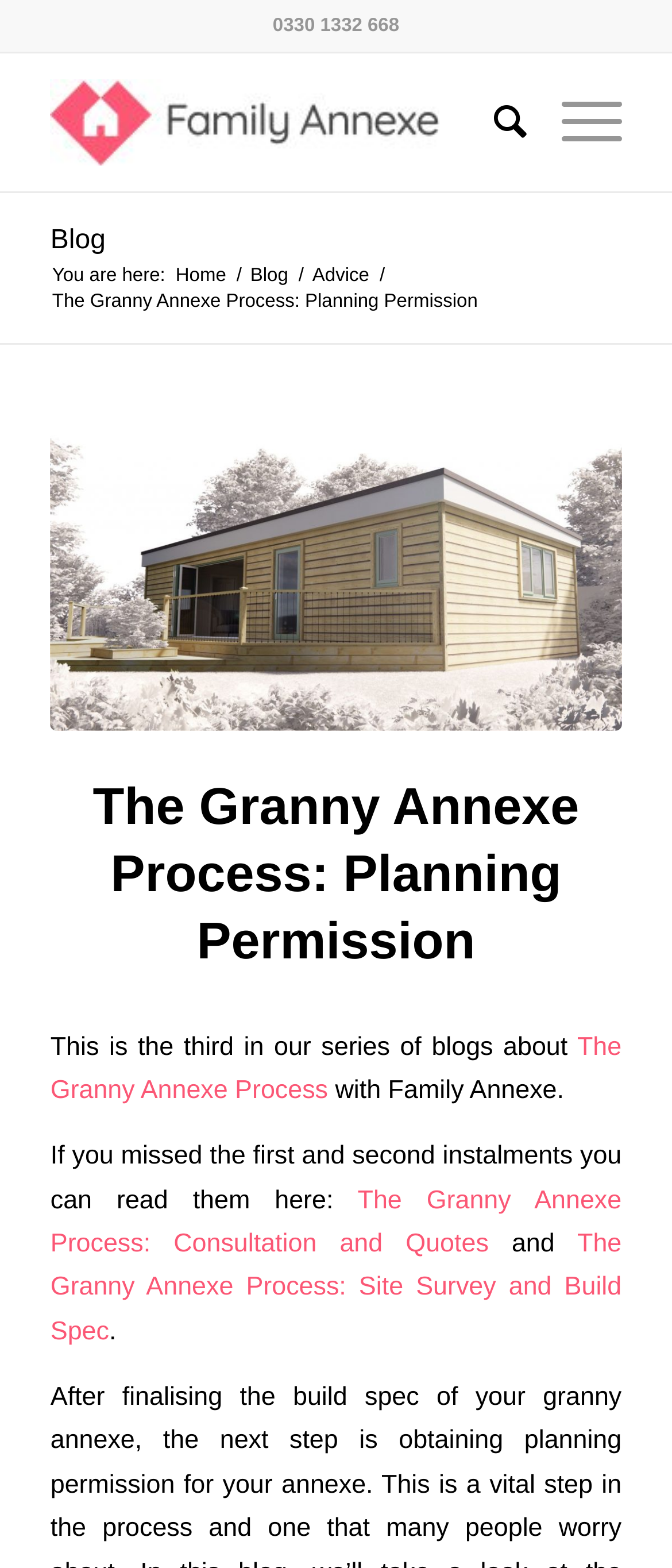Please provide a comprehensive response to the question below by analyzing the image: 
What is the email address of Family Annexe?

I found the email address by looking at the link element that says 'info@familyannexe.com'.